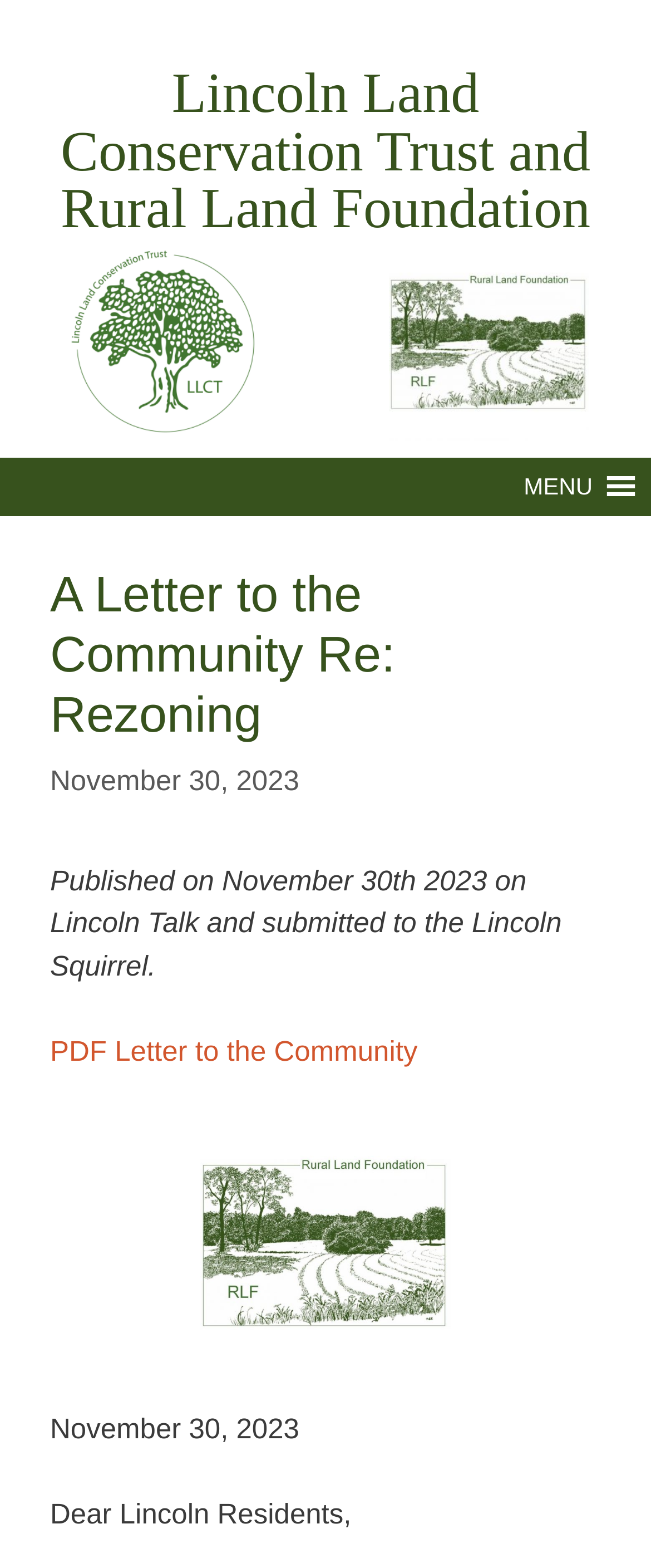Use a single word or phrase to answer the question:
What is the name of the website?

Lincoln Talk